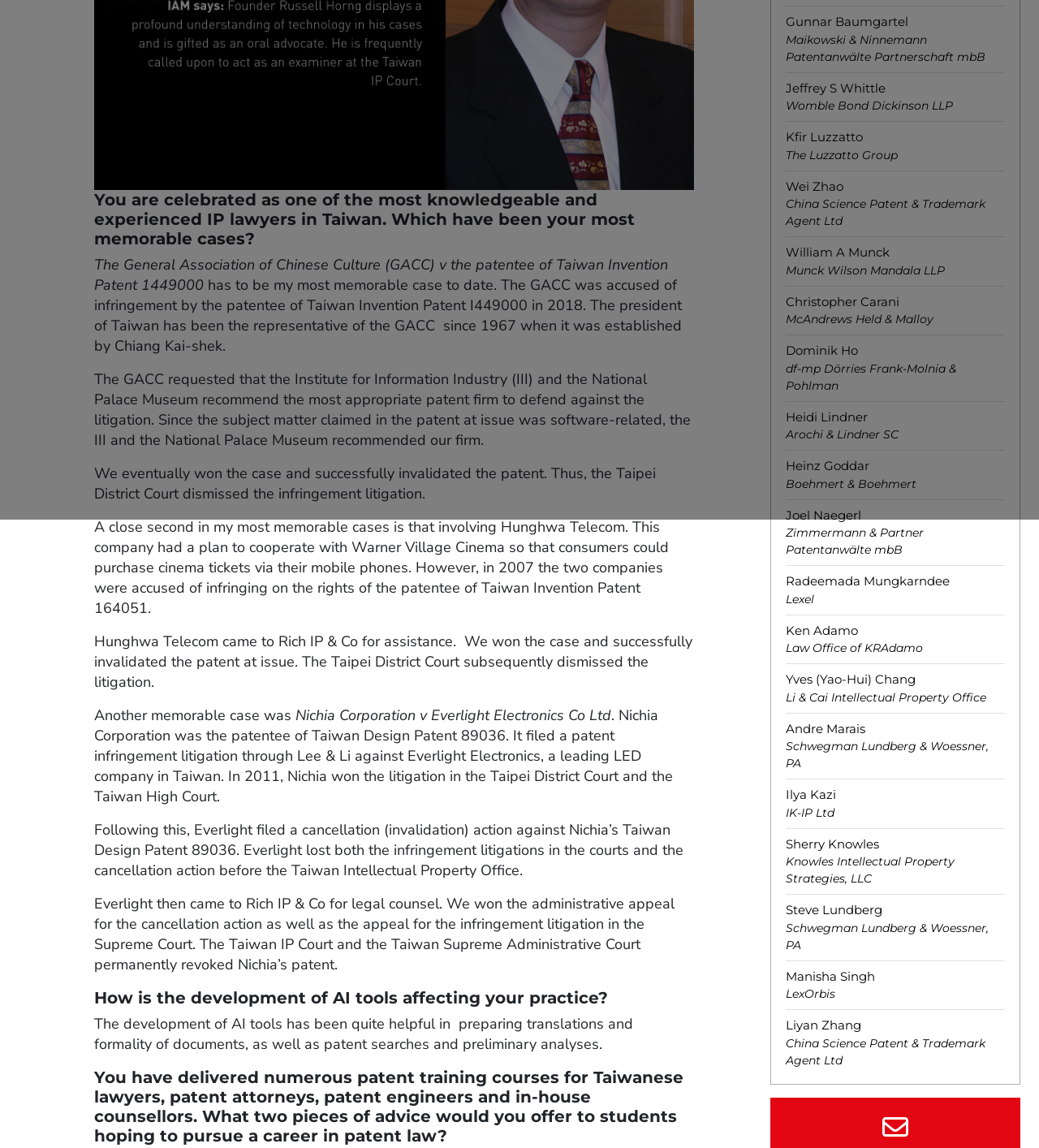Using the description: "LexOrbis", identify the bounding box of the corresponding UI element in the screenshot.

[0.756, 0.859, 0.804, 0.872]